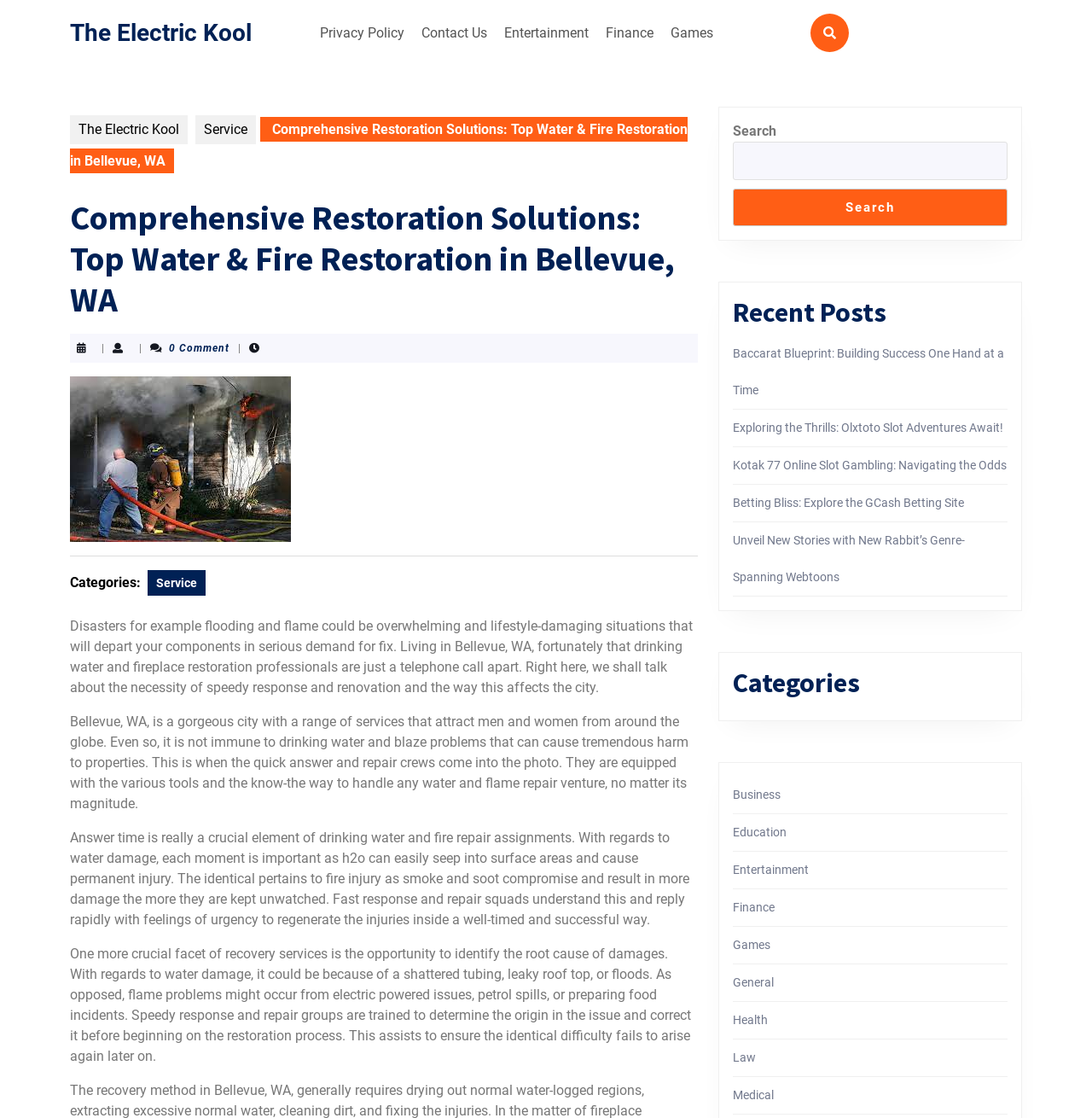Determine the bounding box coordinates of the UI element described below. Use the format (top-left x, top-left y, bottom-right x, bottom-right y) with floating point numbers between 0 and 1: parent_node: Search name="s"

[0.671, 0.127, 0.923, 0.161]